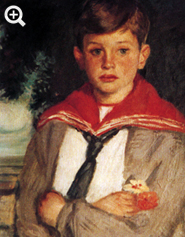Use a single word or phrase to answer the question: Who is the subject of the painting?

Young James Bond